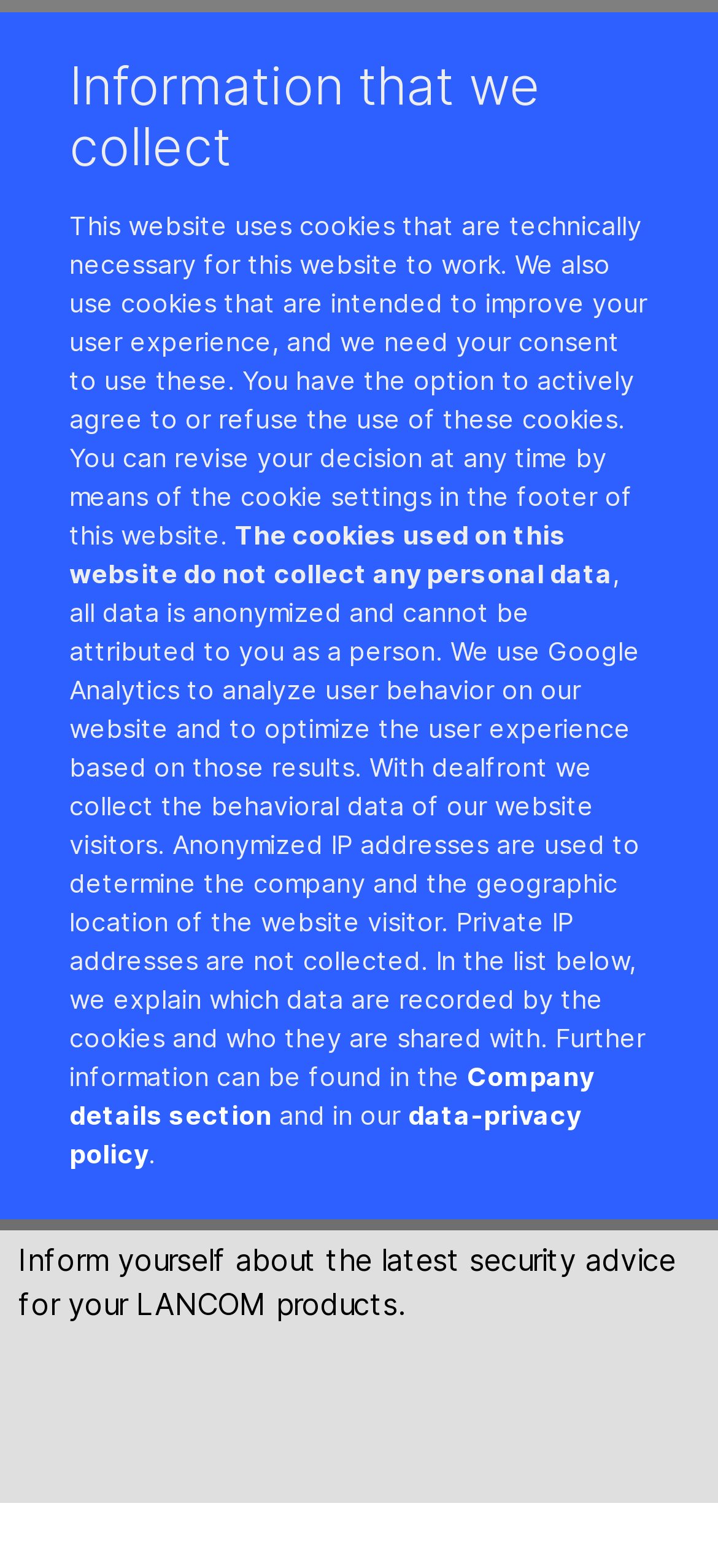What is the company name on the logo?
Using the image, provide a concise answer in one word or a short phrase.

LANCOM